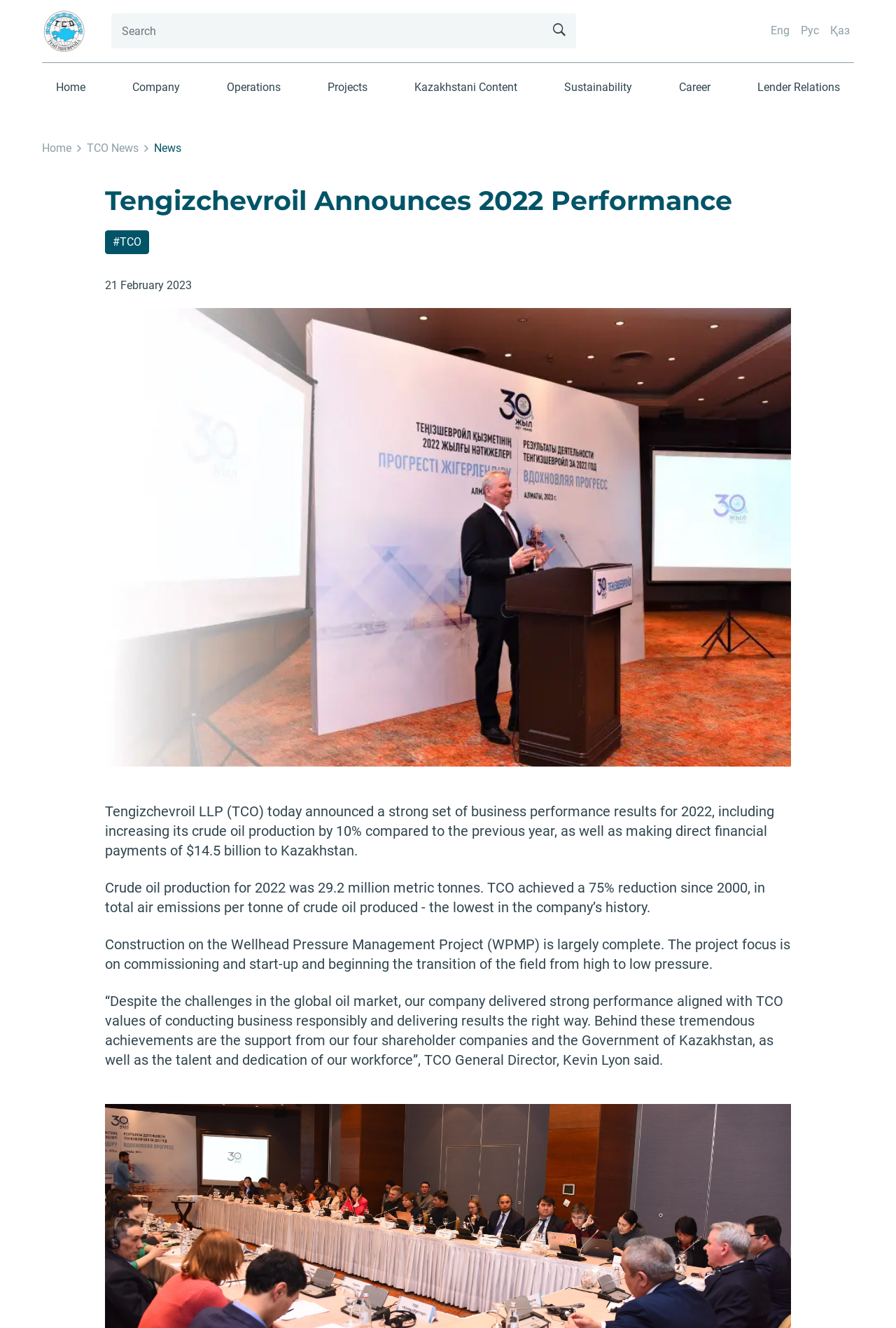Determine the bounding box coordinates of the region to click in order to accomplish the following instruction: "Click the logo-header link". Provide the coordinates as four float numbers between 0 and 1, specifically [left, top, right, bottom].

[0.047, 0.0, 0.101, 0.047]